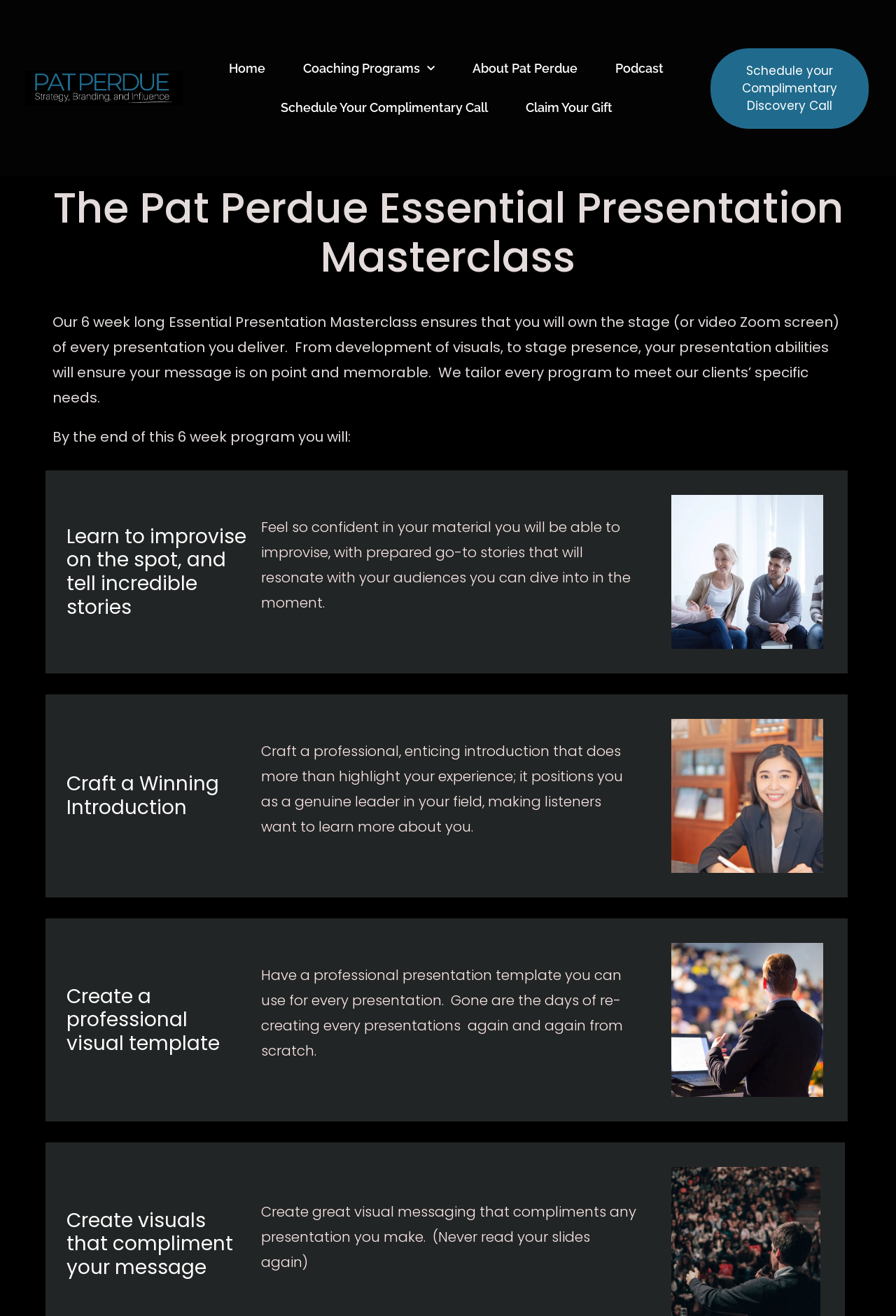What is the purpose of the introduction in a presentation?
Please answer the question with a detailed and comprehensive explanation.

I found the answer by reading the static text element that describes the skill of crafting a winning introduction, which mentions that it positions you as a genuine leader in your field.